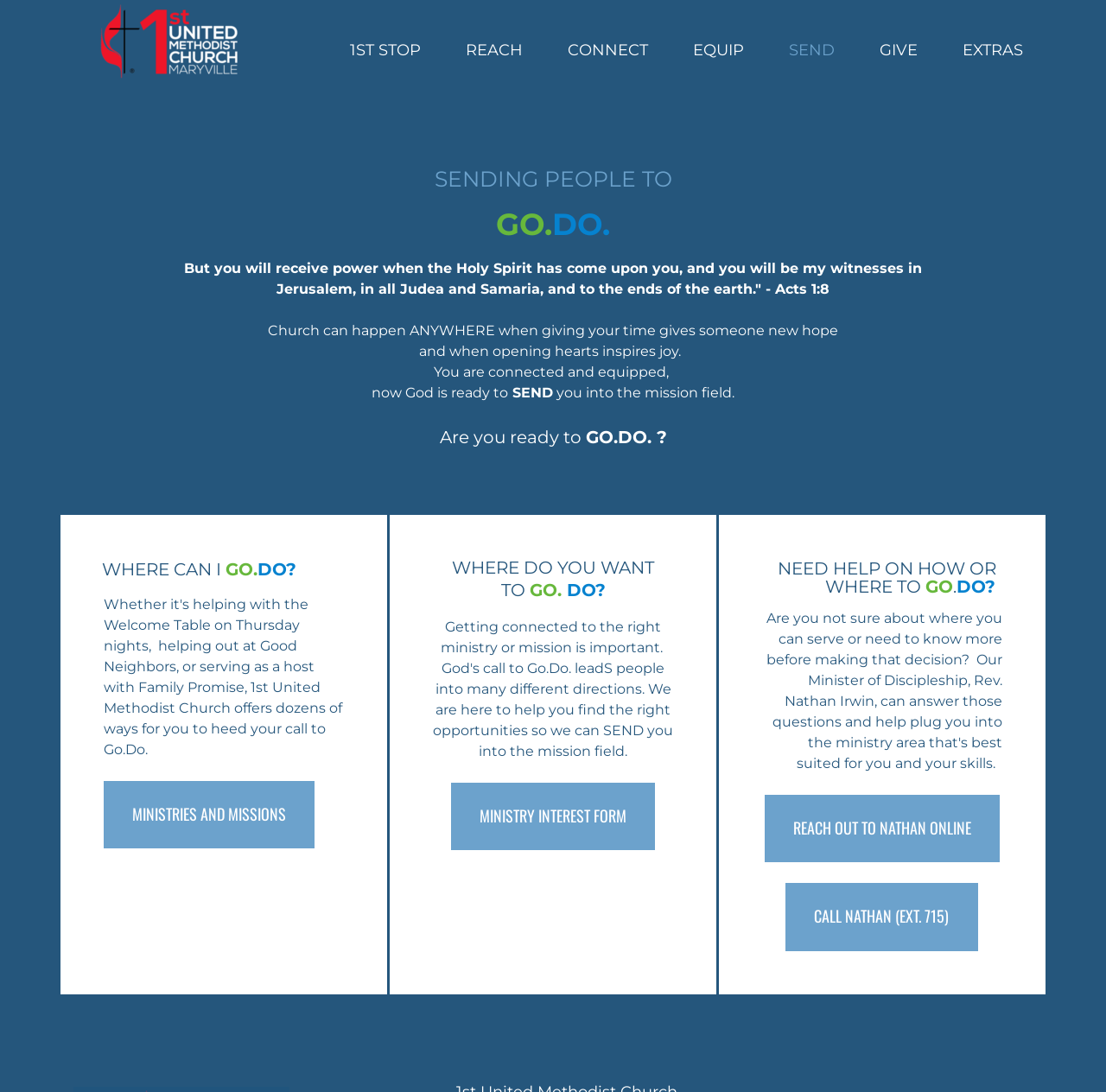Pinpoint the bounding box coordinates of the clickable area needed to execute the instruction: "Click on the 'CALL NATHAN (EXT. 715)' button". The coordinates should be specified as four float numbers between 0 and 1, i.e., [left, top, right, bottom].

[0.71, 0.809, 0.884, 0.871]